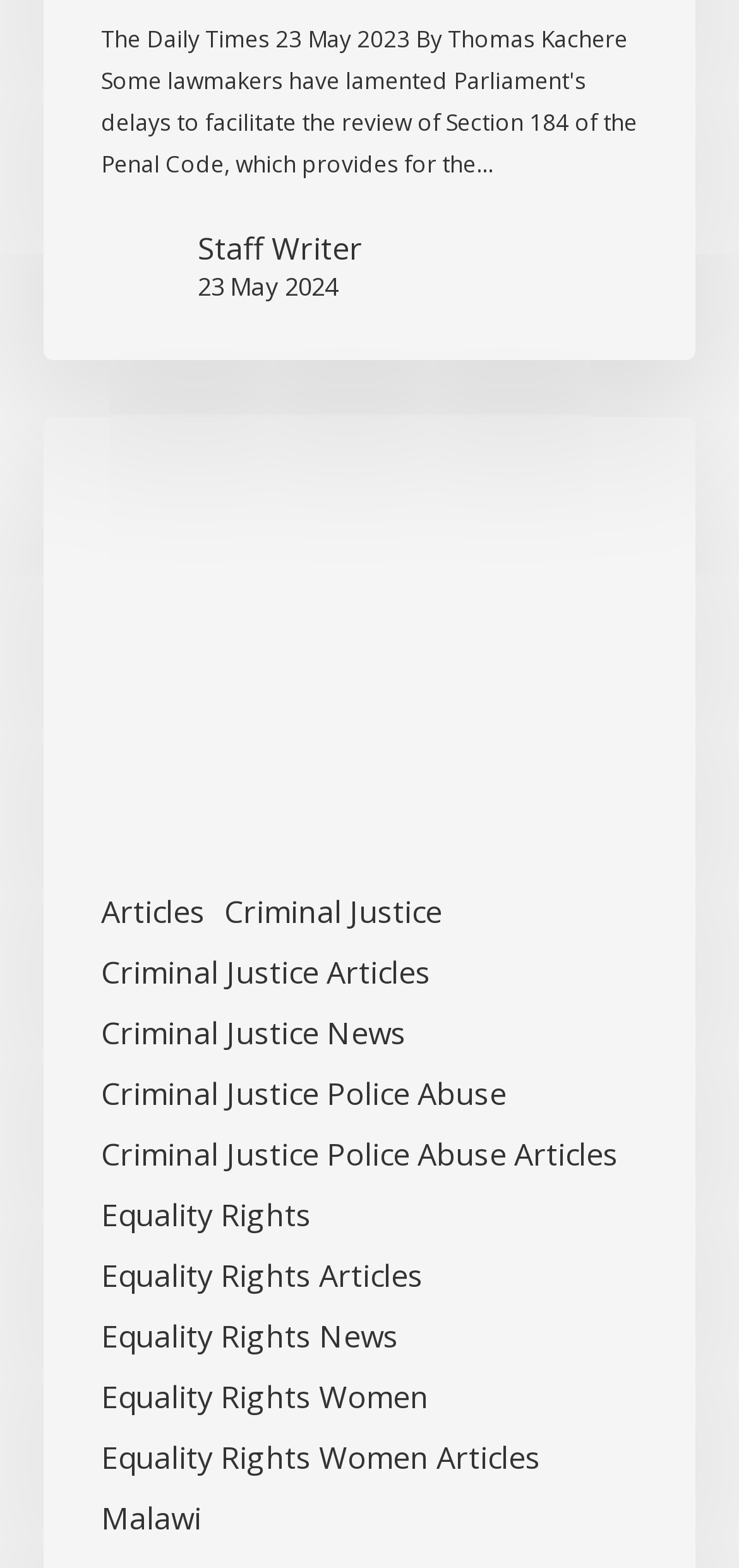Extract the bounding box for the UI element that matches this description: "Criminal Justice Police Abuse Articles".

[0.137, 0.723, 0.837, 0.749]